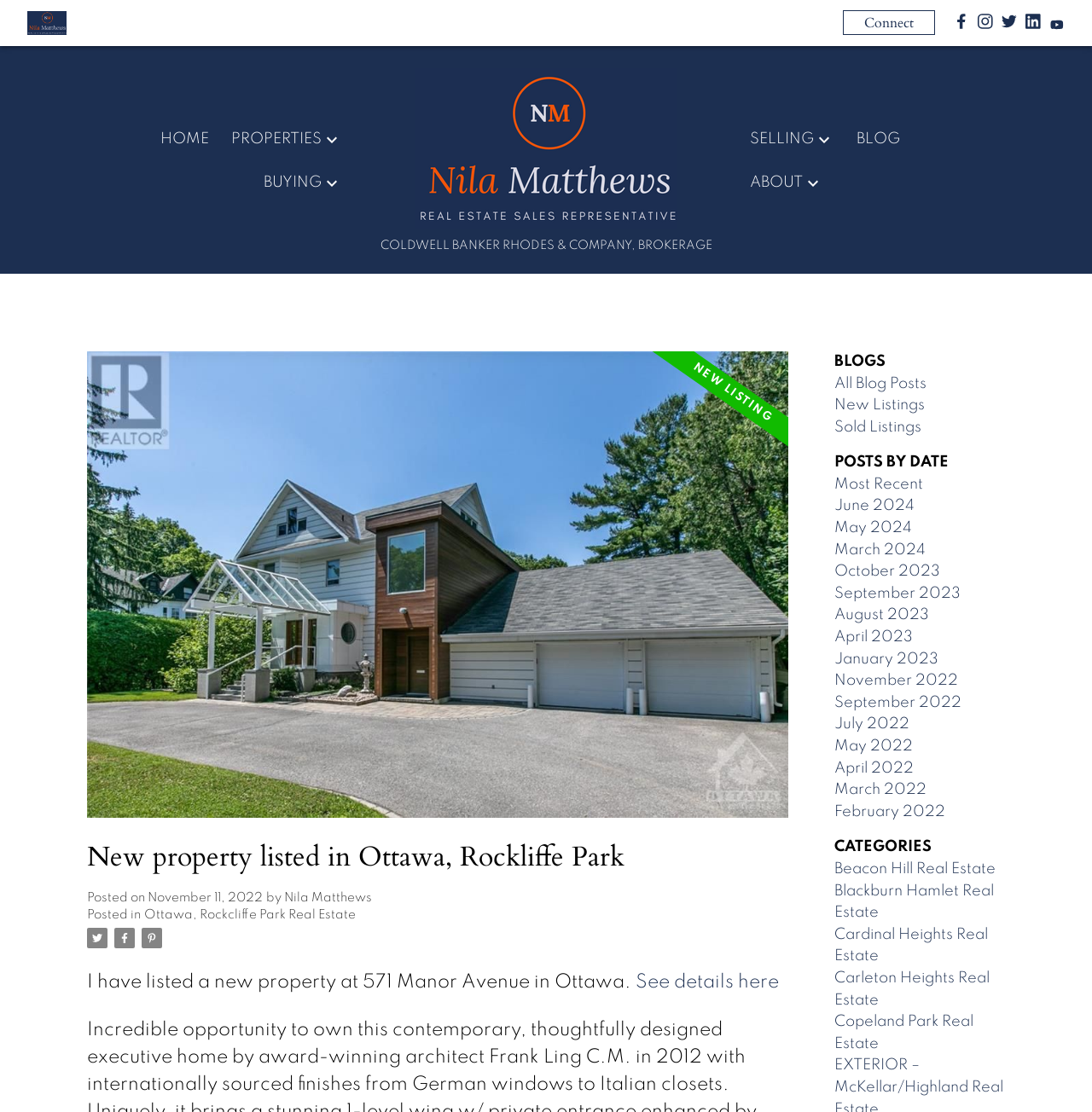Locate the bounding box coordinates of the clickable part needed for the task: "View properties in Ottawa, Rockcliffe Park".

[0.132, 0.818, 0.326, 0.828]